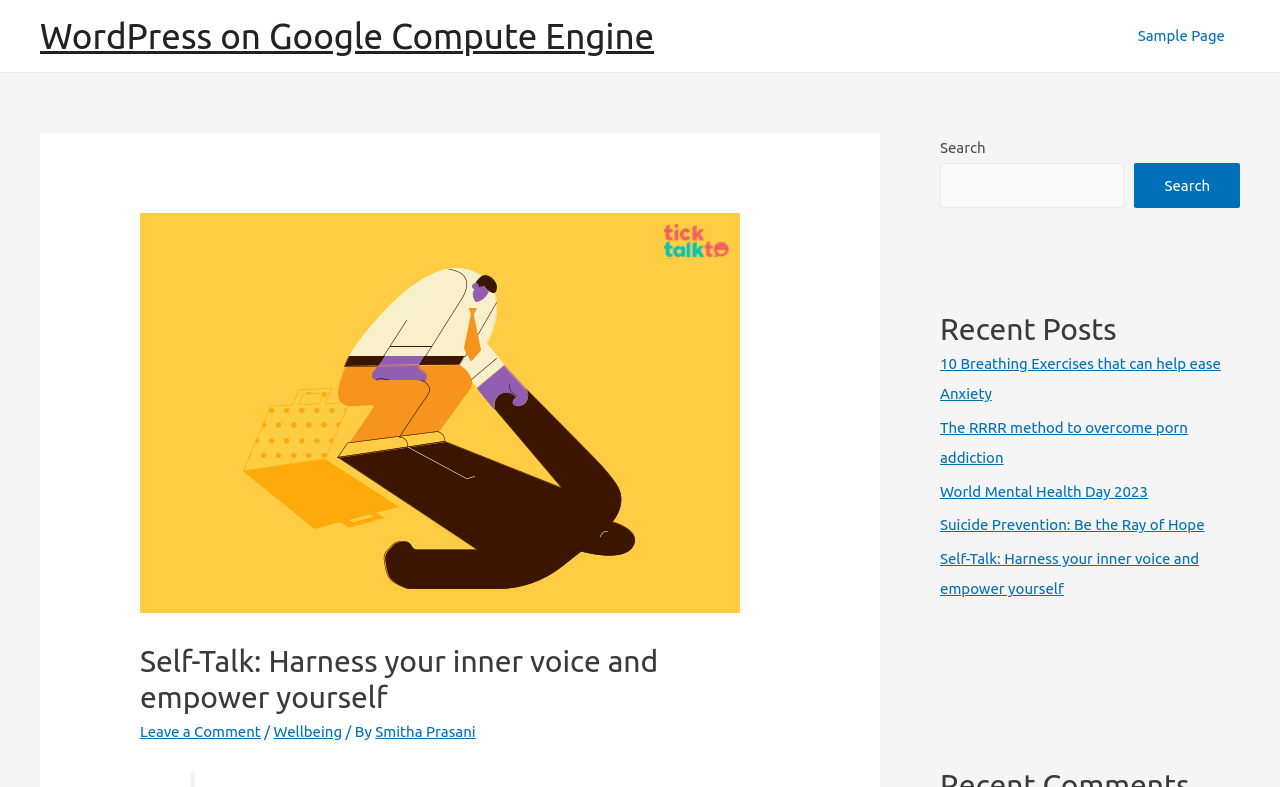Identify the bounding box coordinates of the region I need to click to complete this instruction: "Visit the Sample Page".

[0.877, 0.001, 0.969, 0.09]